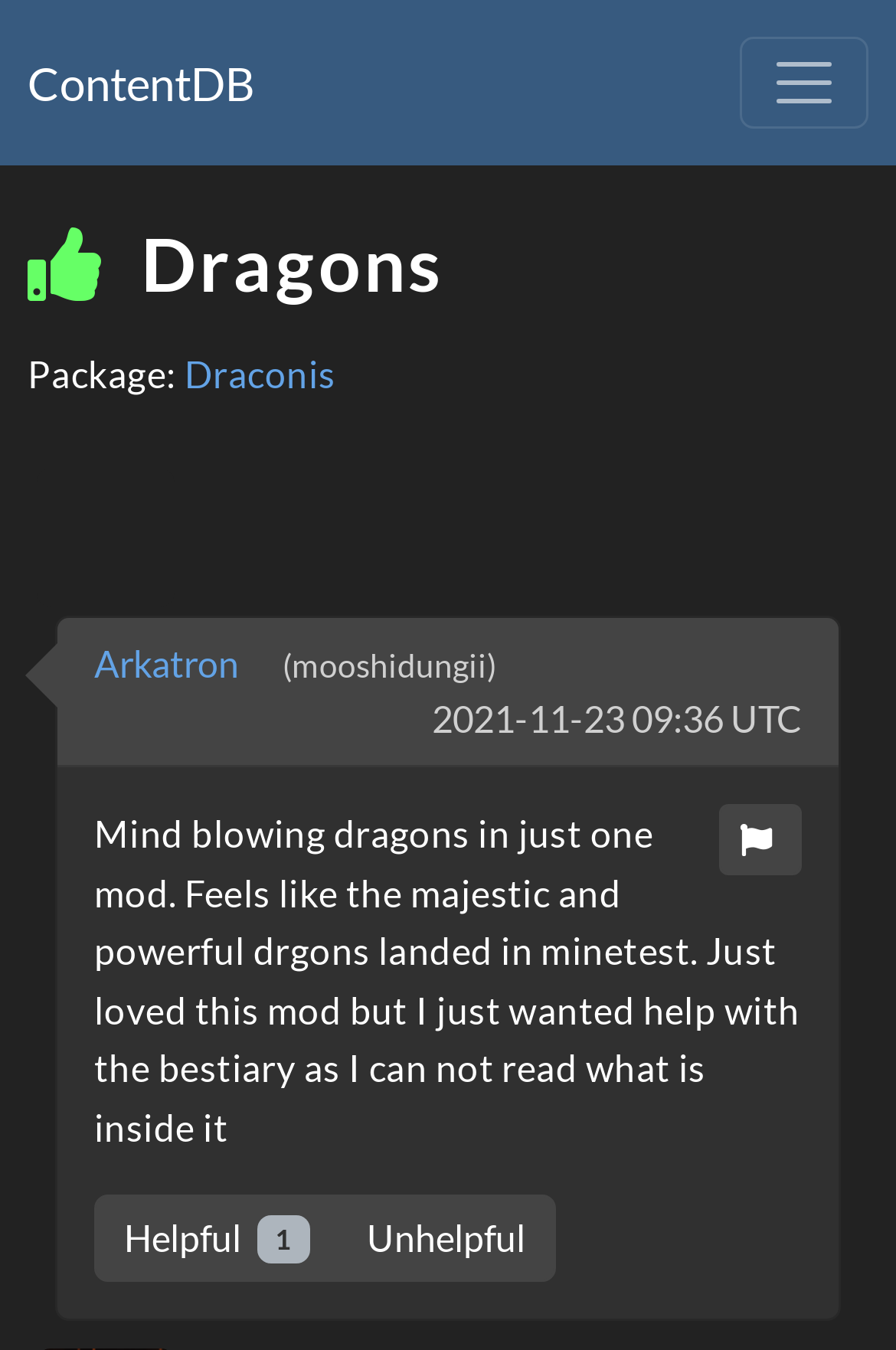Please find the bounding box for the following UI element description. Provide the coordinates in (top-left x, top-left y, bottom-right x, bottom-right y) format, with values between 0 and 1: parent_node: ContentDB aria-label="Toggle navigation"

[0.826, 0.027, 0.969, 0.095]